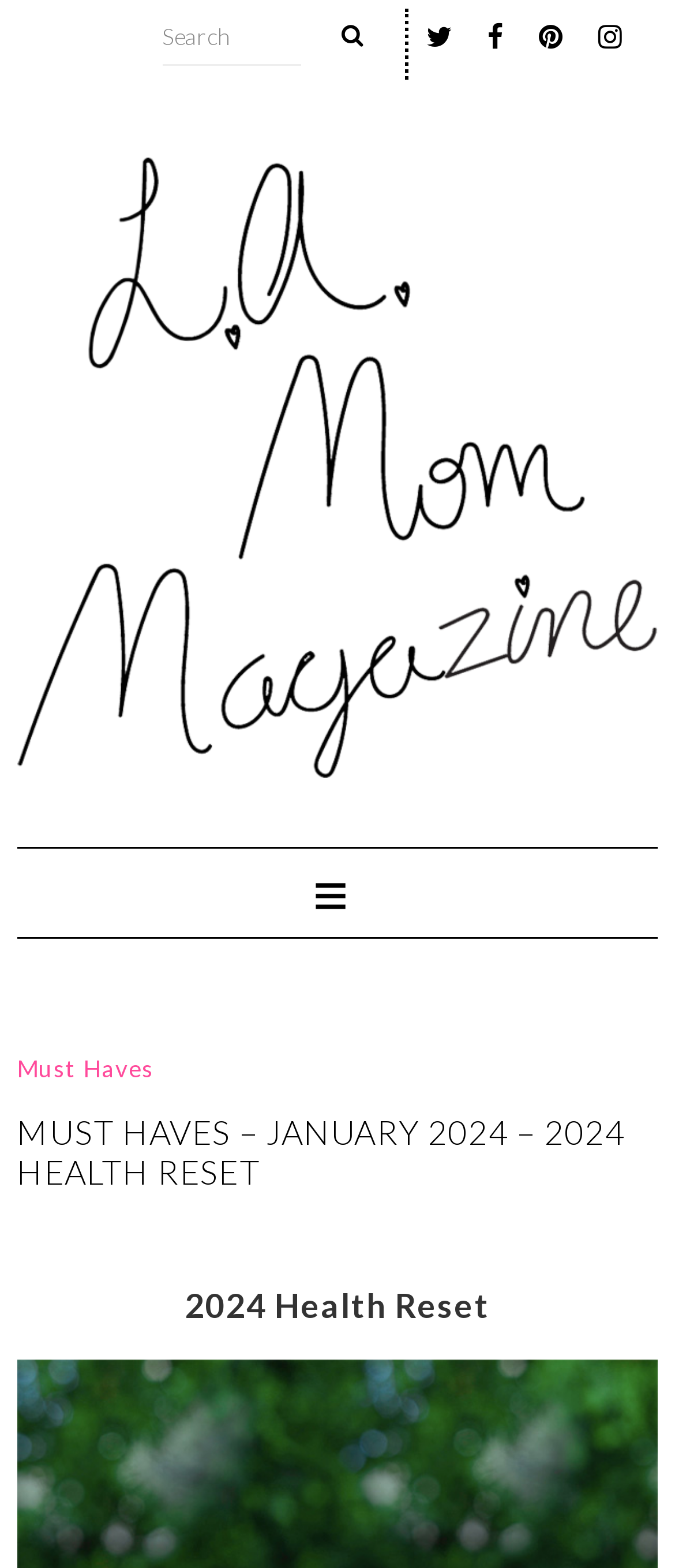Identify the bounding box of the UI element described as follows: "input value="Search" name="s" title="Search"". Provide the coordinates as four float numbers in the range of 0 to 1 [left, top, right, bottom].

[0.241, 0.006, 0.446, 0.042]